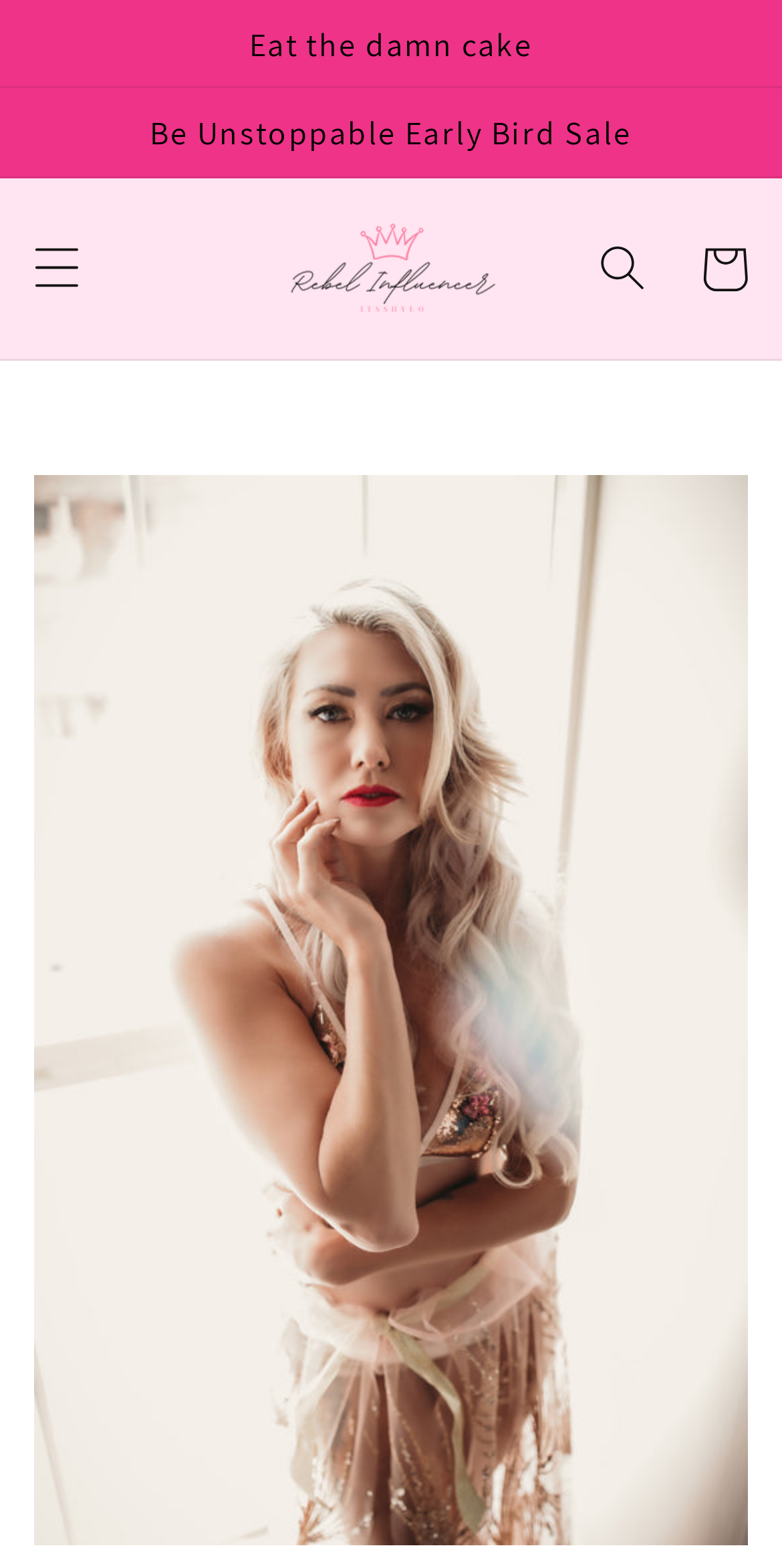Answer the following query with a single word or phrase:
How many navigation options are available?

3